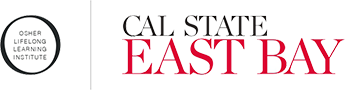What is highlighted in bold red letters?
Using the image, answer in one word or phrase.

EAST BAY